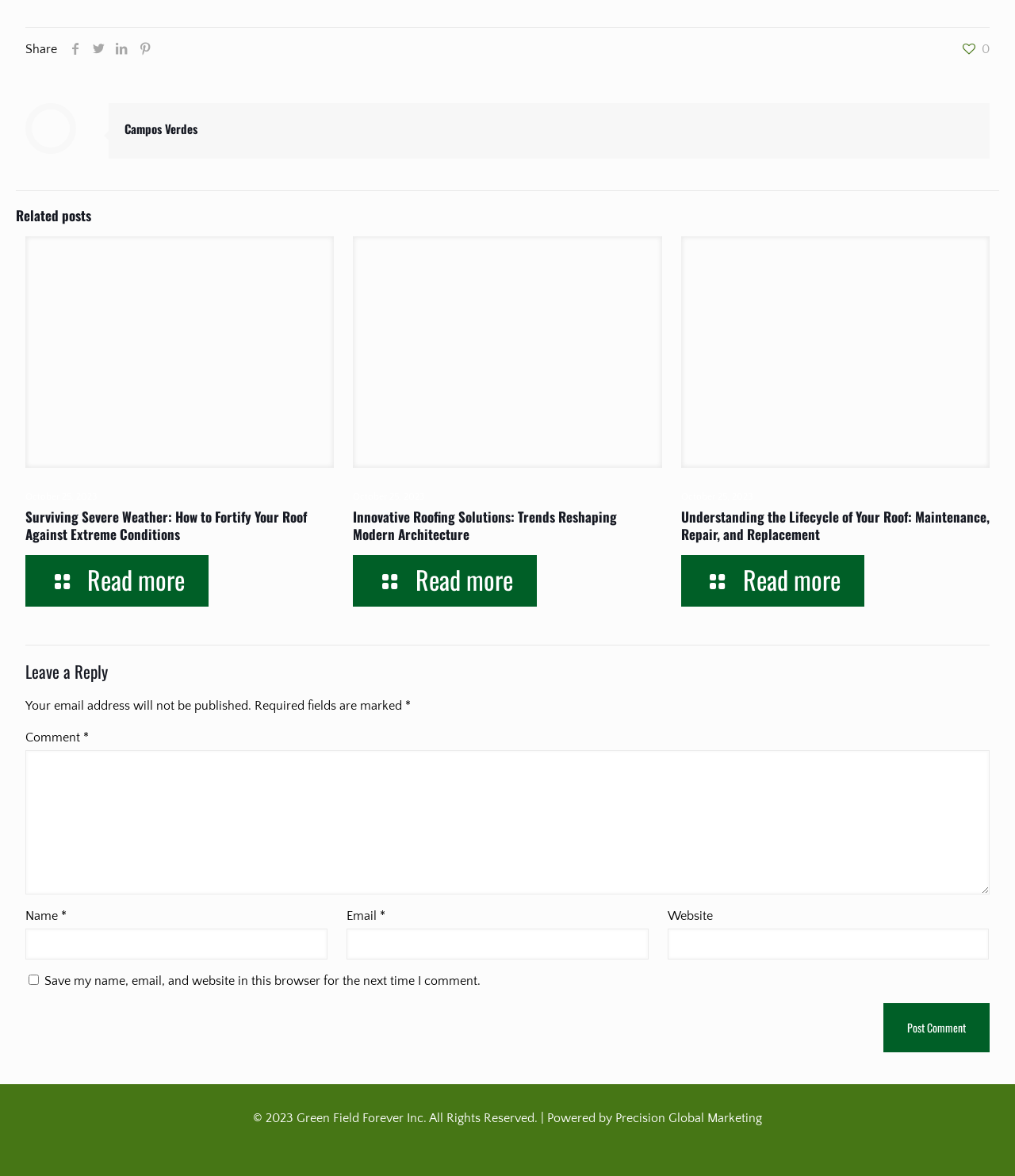Please find the bounding box coordinates of the element that needs to be clicked to perform the following instruction: "Post a comment". The bounding box coordinates should be four float numbers between 0 and 1, represented as [left, top, right, bottom].

[0.87, 0.853, 0.975, 0.895]